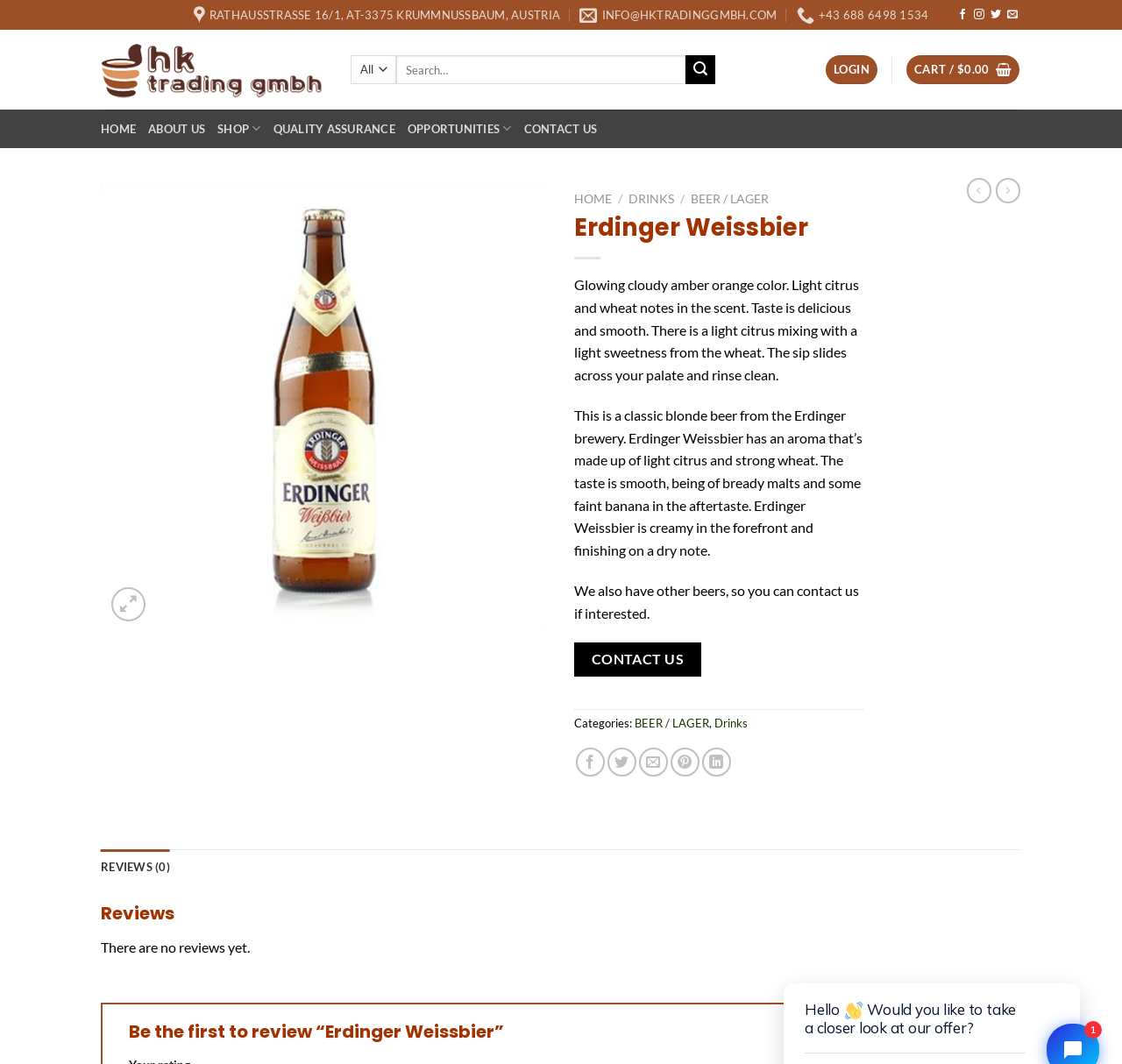Please find the bounding box coordinates for the clickable element needed to perform this instruction: "Go to the home page".

[0.09, 0.036, 0.289, 0.095]